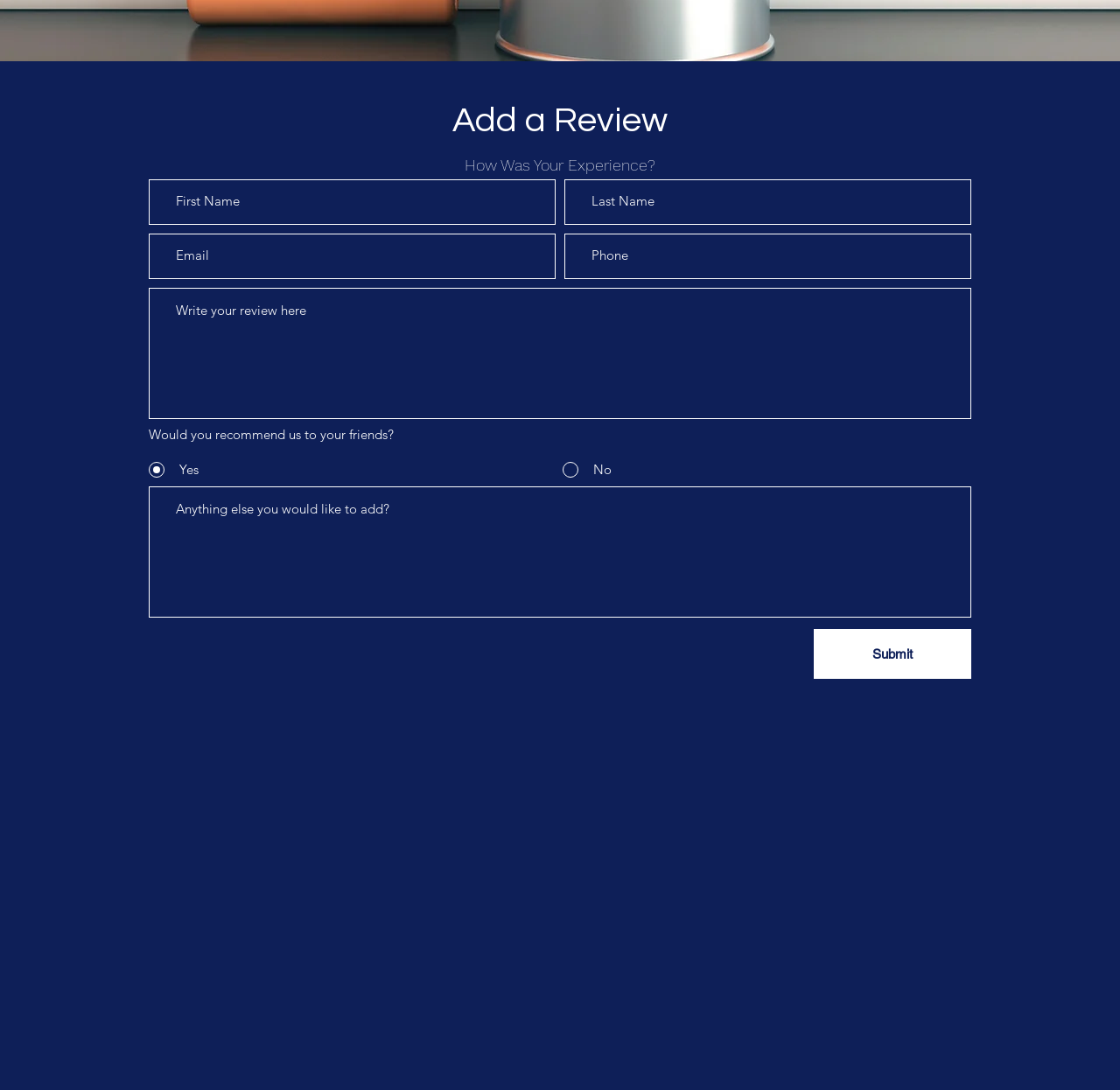What is the default recommendation option?
Using the image as a reference, answer the question in detail.

The radio button 'Yes' is checked by default, indicating that it is the default option for recommending the service to friends.